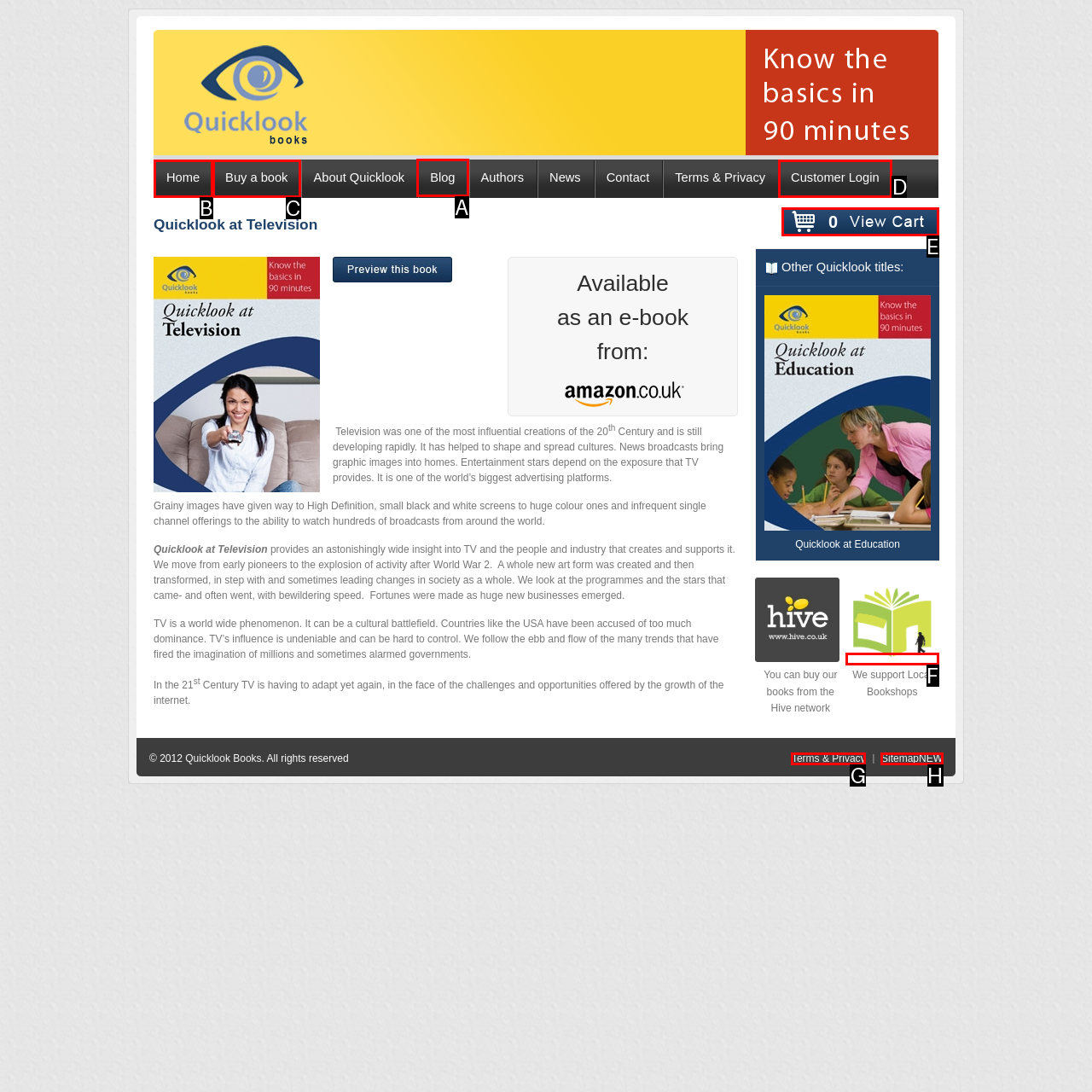To complete the task: Visit the 'Blog' page, select the appropriate UI element to click. Respond with the letter of the correct option from the given choices.

A